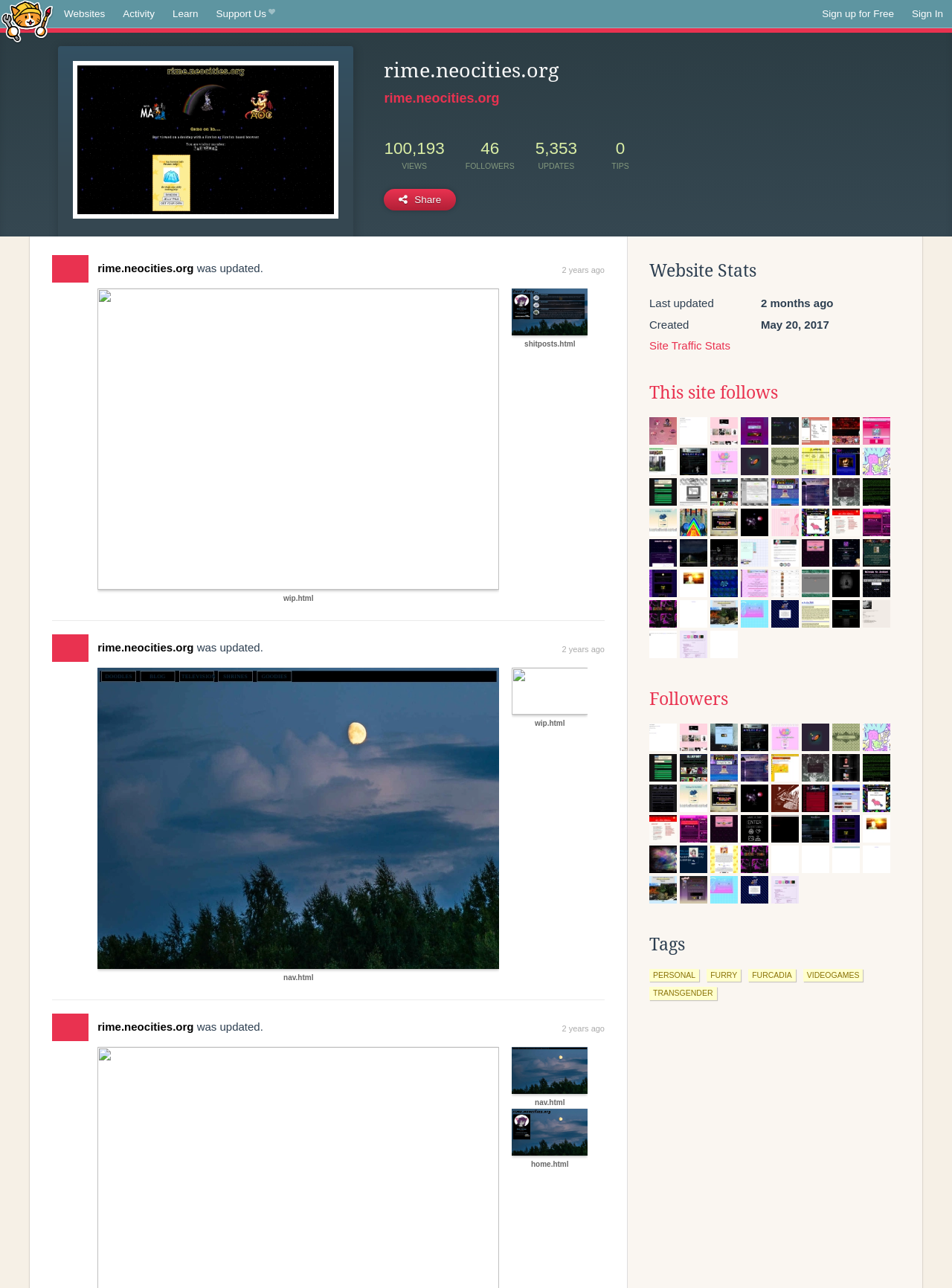Can you give a detailed response to the following question using the information from the image? What is the name of this website?

I found the answer by looking at the heading element at the top of the webpage, which says 'Neocities.org'.